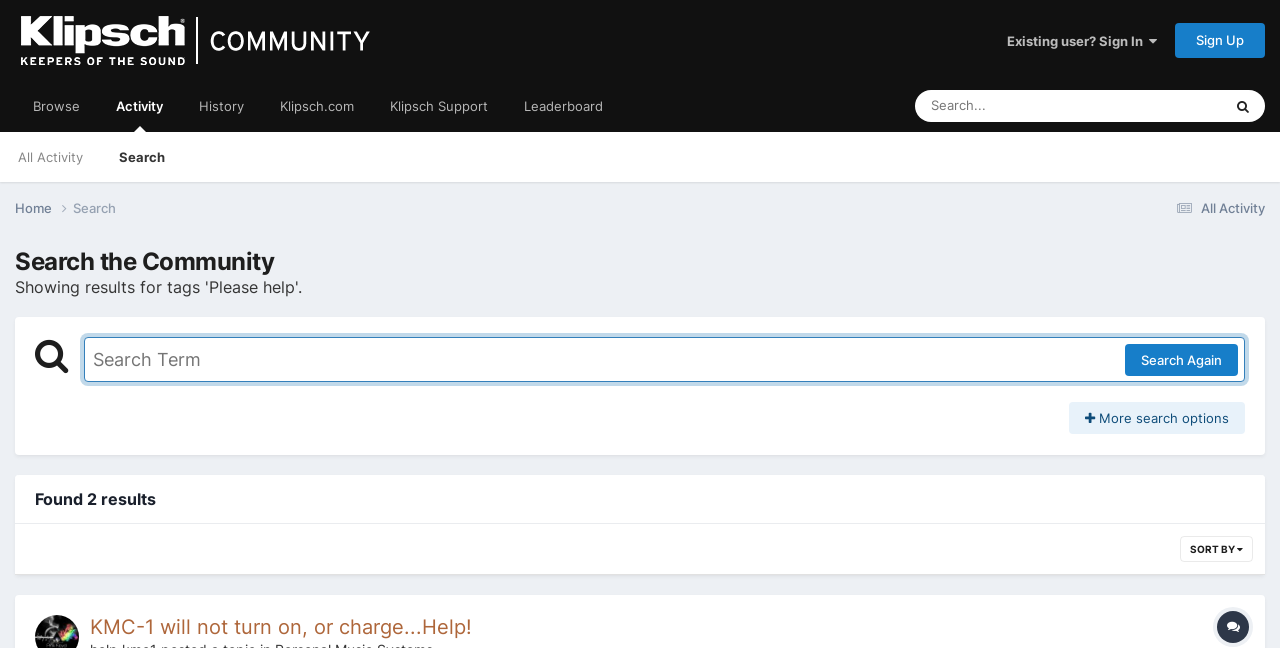Answer the question with a single word or phrase: 
What is the purpose of the button with a magnifying glass icon?

Search